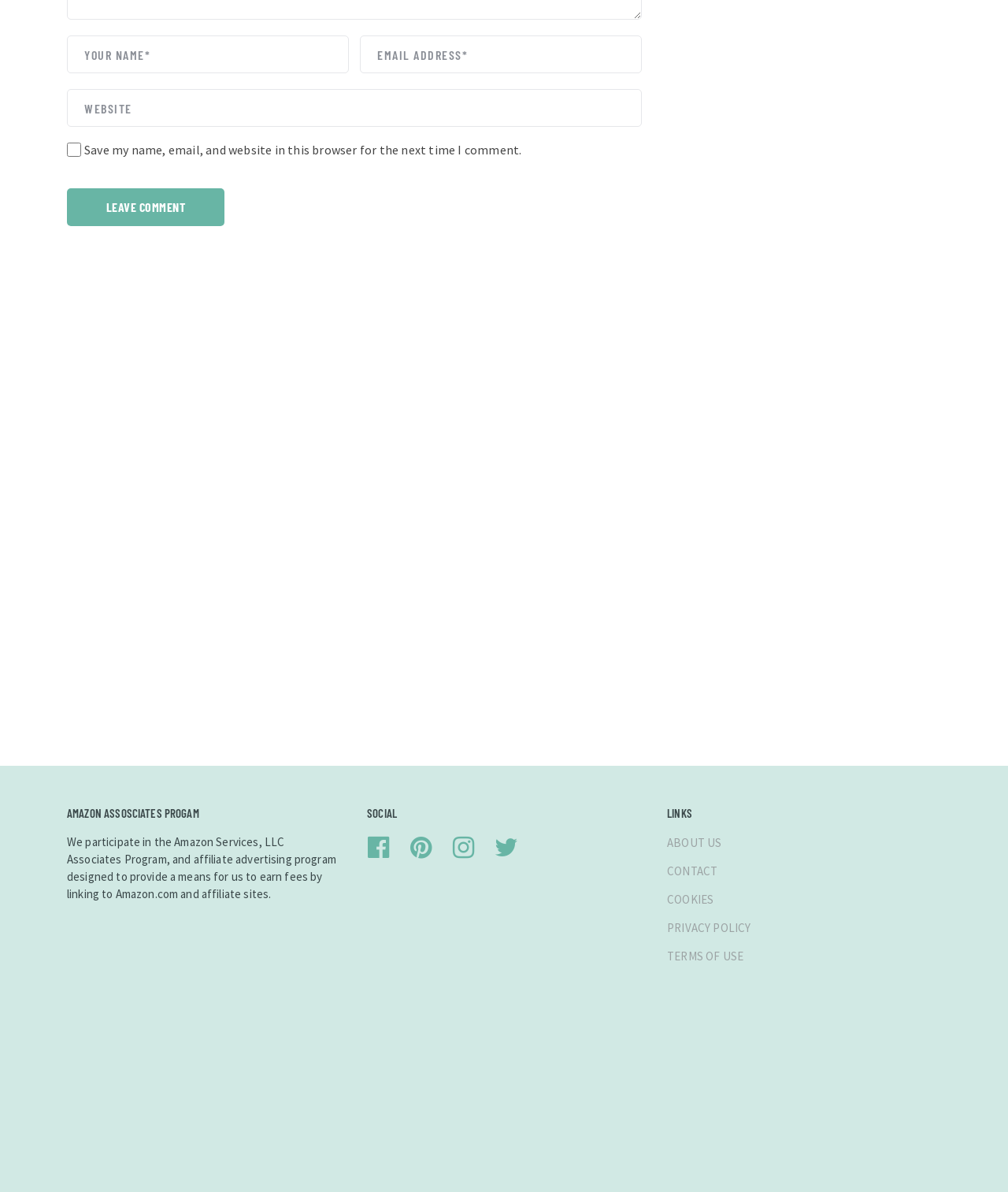With reference to the image, please provide a detailed answer to the following question: What is the purpose of the form at the top?

The form at the top of the webpage contains fields for 'Your Name', 'Email Address', and 'Website', along with a checkbox to save the information for future comments. This suggests that the purpose of the form is to allow users to leave a comment on the webpage.